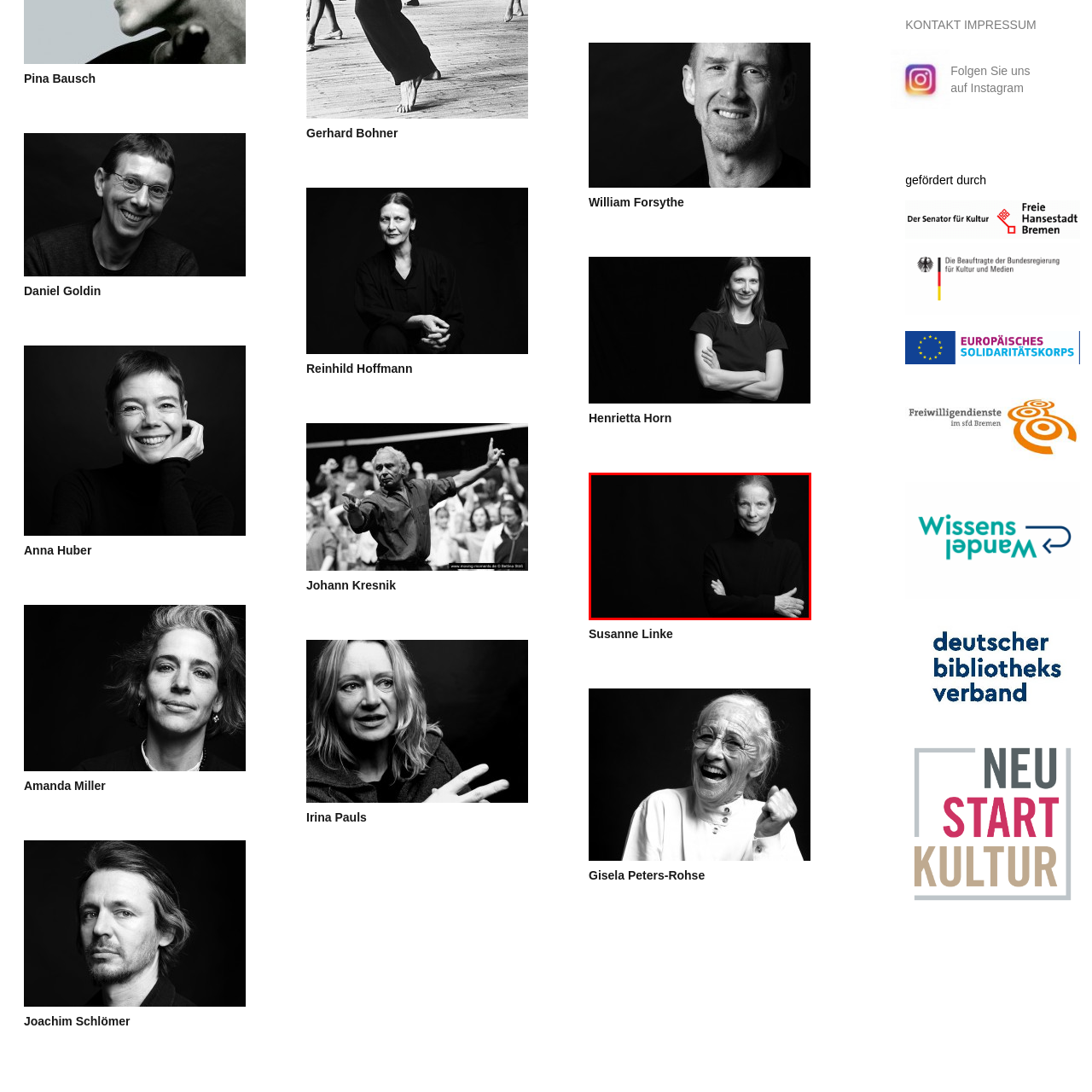View the segment outlined in white, Who is the photographer of the portrait? 
Answer using one word or phrase.

Bettina Stöß